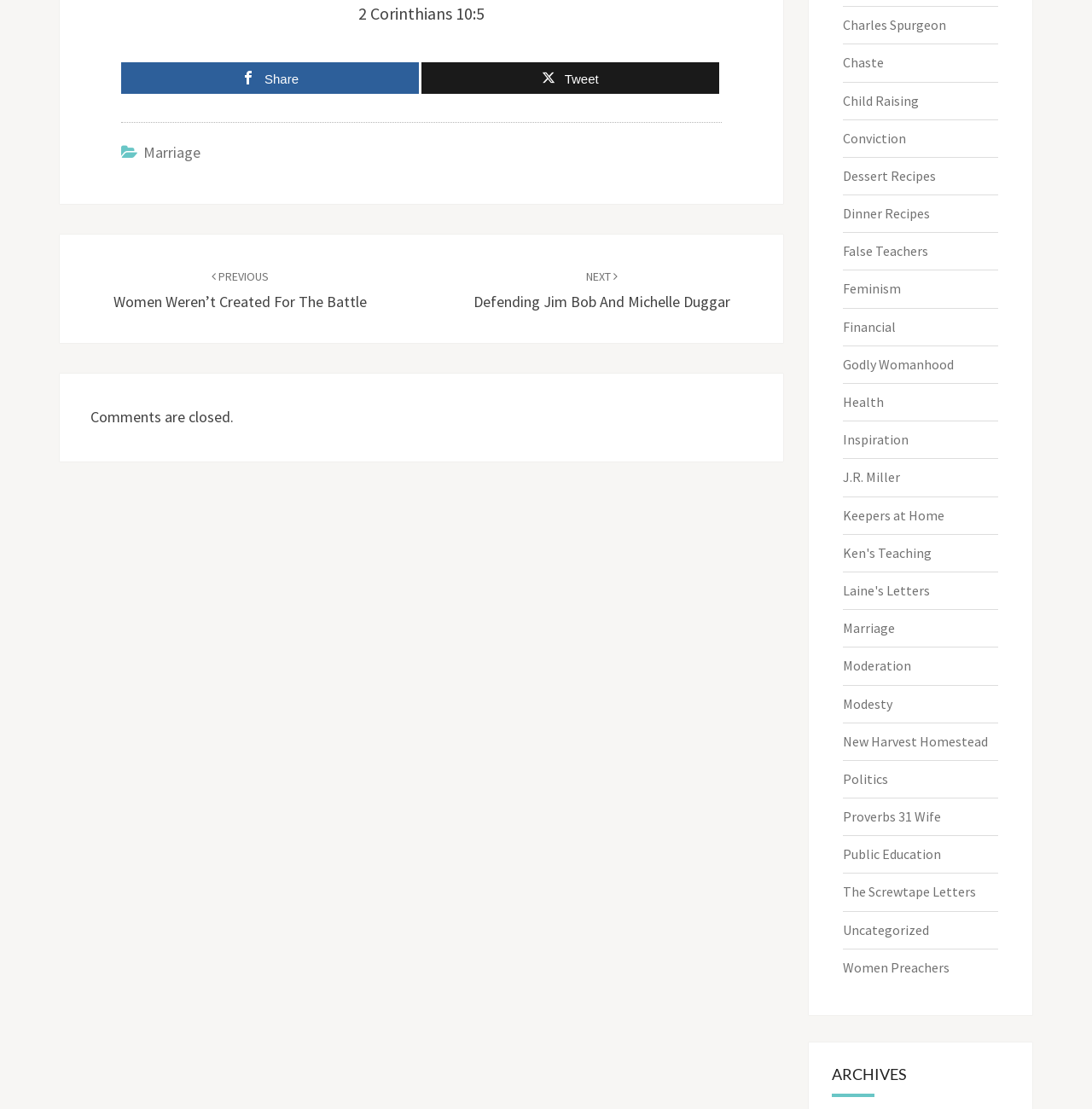How many links are there in the archives section?
Provide an in-depth and detailed explanation in response to the question.

There are 21 links in the archives section, which is indicated by the links with bounding box coordinates [0.771, 0.015, 0.866, 0.03] to [0.771, 0.864, 0.869, 0.88] in the section with the heading 'ARCHIVES'.